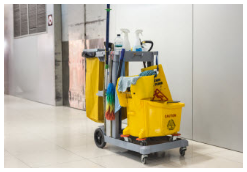Give a concise answer using one word or a phrase to the following question:
What type of services does E&E Home Improvement offer?

Custom janitorial cleaning services